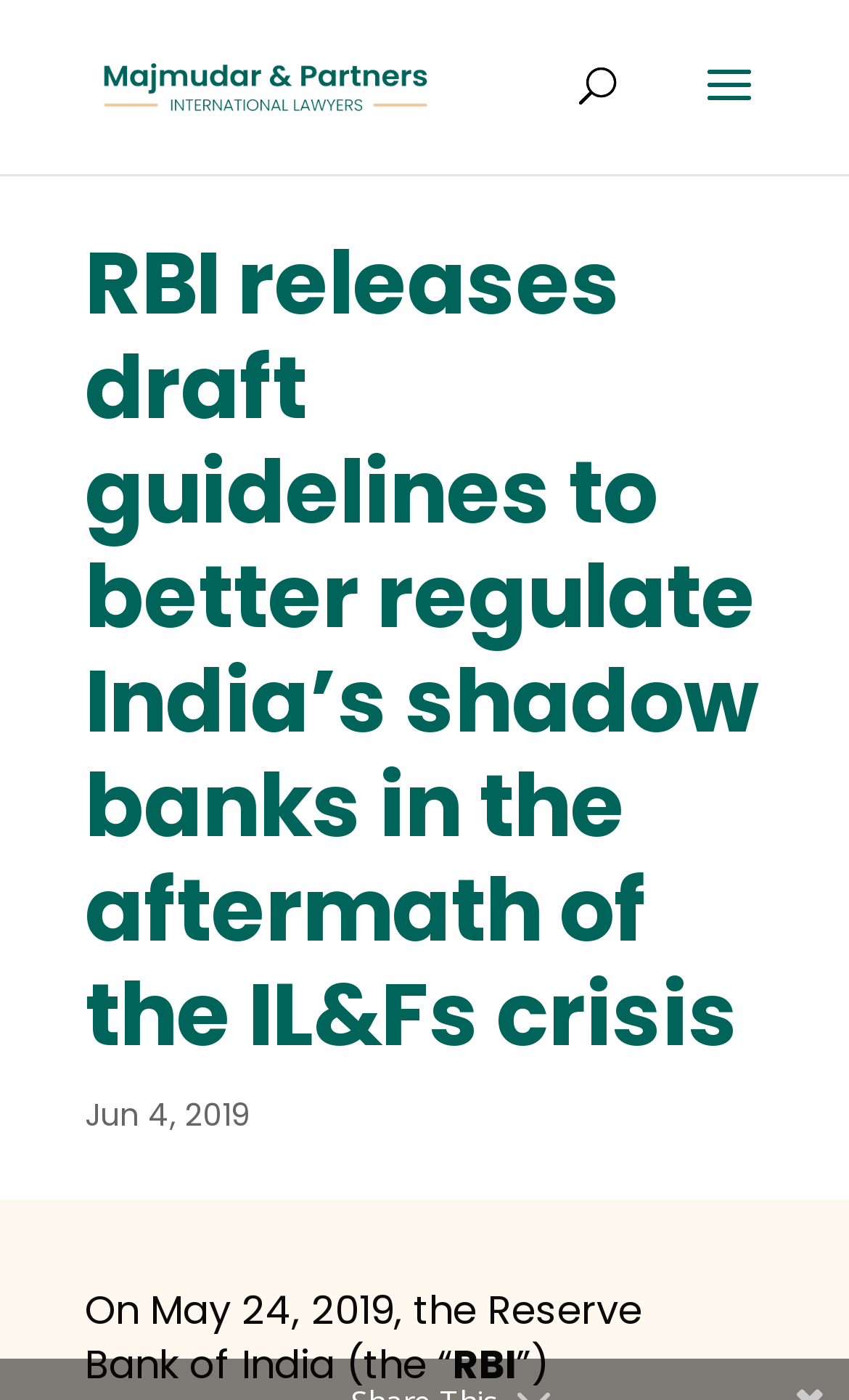Can you locate the main headline on this webpage and provide its text content?

RBI releases draft guidelines to better regulate India’s shadow banks in the aftermath of the IL&Fs crisis